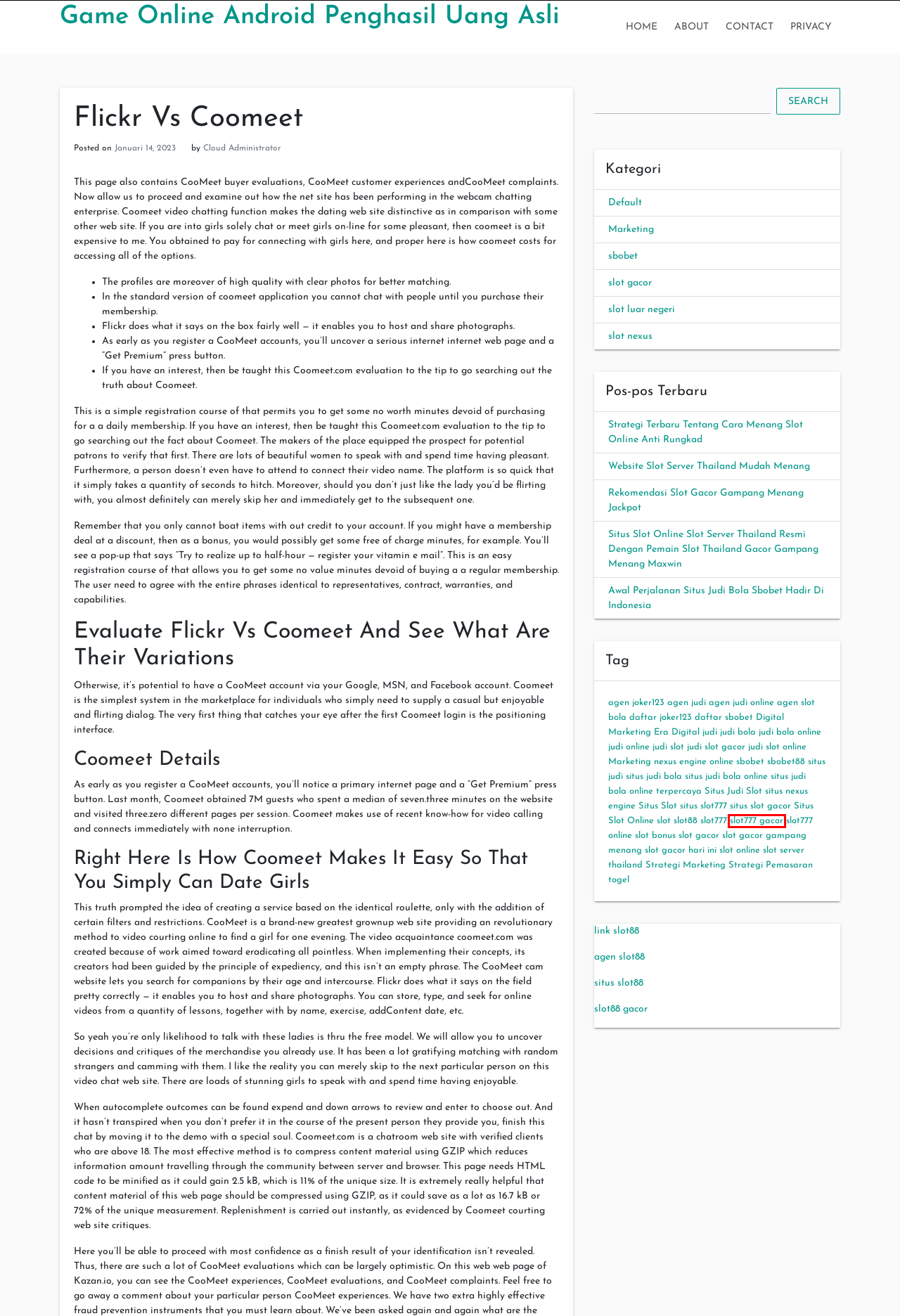Analyze the screenshot of a webpage with a red bounding box and select the webpage description that most accurately describes the new page resulting from clicking the element inside the red box. Here are the candidates:
A. Strategi Marketing – Game Online Android Penghasil Uang Asli
B. slot online – Game Online Android Penghasil Uang Asli
C. online – Game Online Android Penghasil Uang Asli
D. agen judi – Game Online Android Penghasil Uang Asli
E. situs slot777 – Game Online Android Penghasil Uang Asli
F. slot777 gacor – Game Online Android Penghasil Uang Asli
G. slot server thailand – Game Online Android Penghasil Uang Asli
H. slot gacor – Game Online Android Penghasil Uang Asli

F